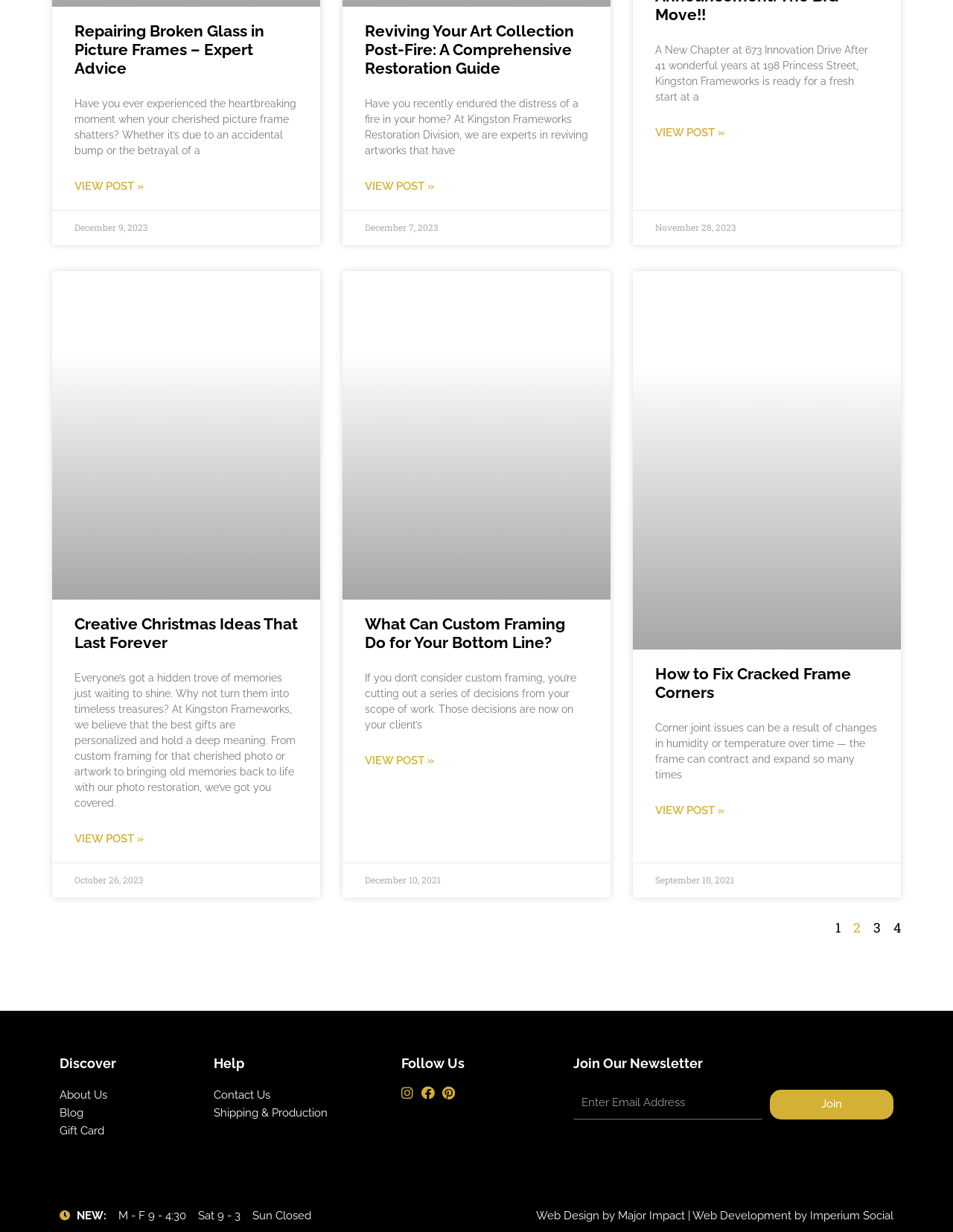Please provide the bounding box coordinate of the region that matches the element description: View Post ». Coordinates should be in the format (top-left x, top-left y, bottom-right x, bottom-right y) and all values should be between 0 and 1.

[0.383, 0.61, 0.455, 0.625]